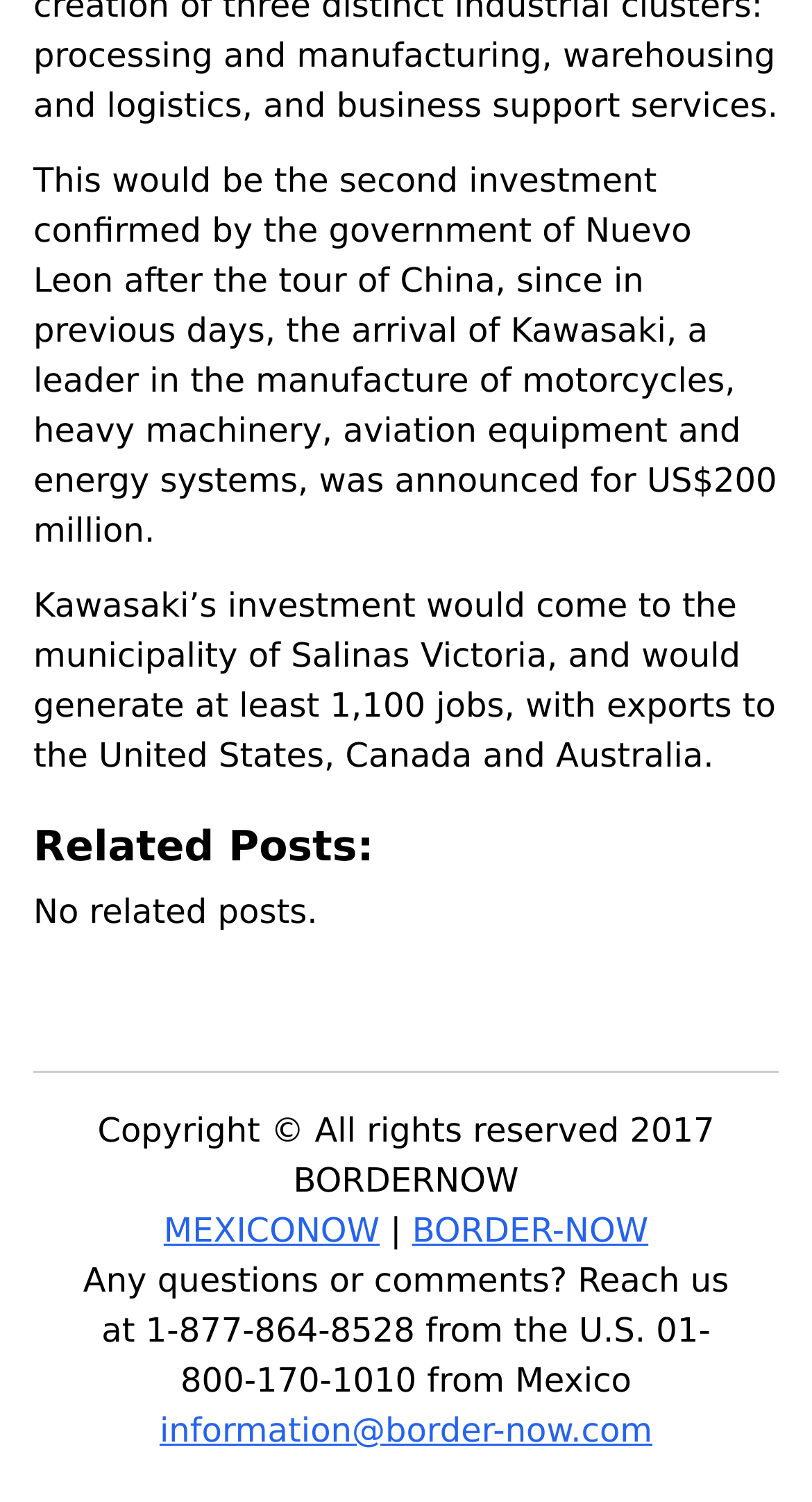Please reply to the following question using a single word or phrase: 
How many jobs will Kawasaki's investment generate?

at least 1,100